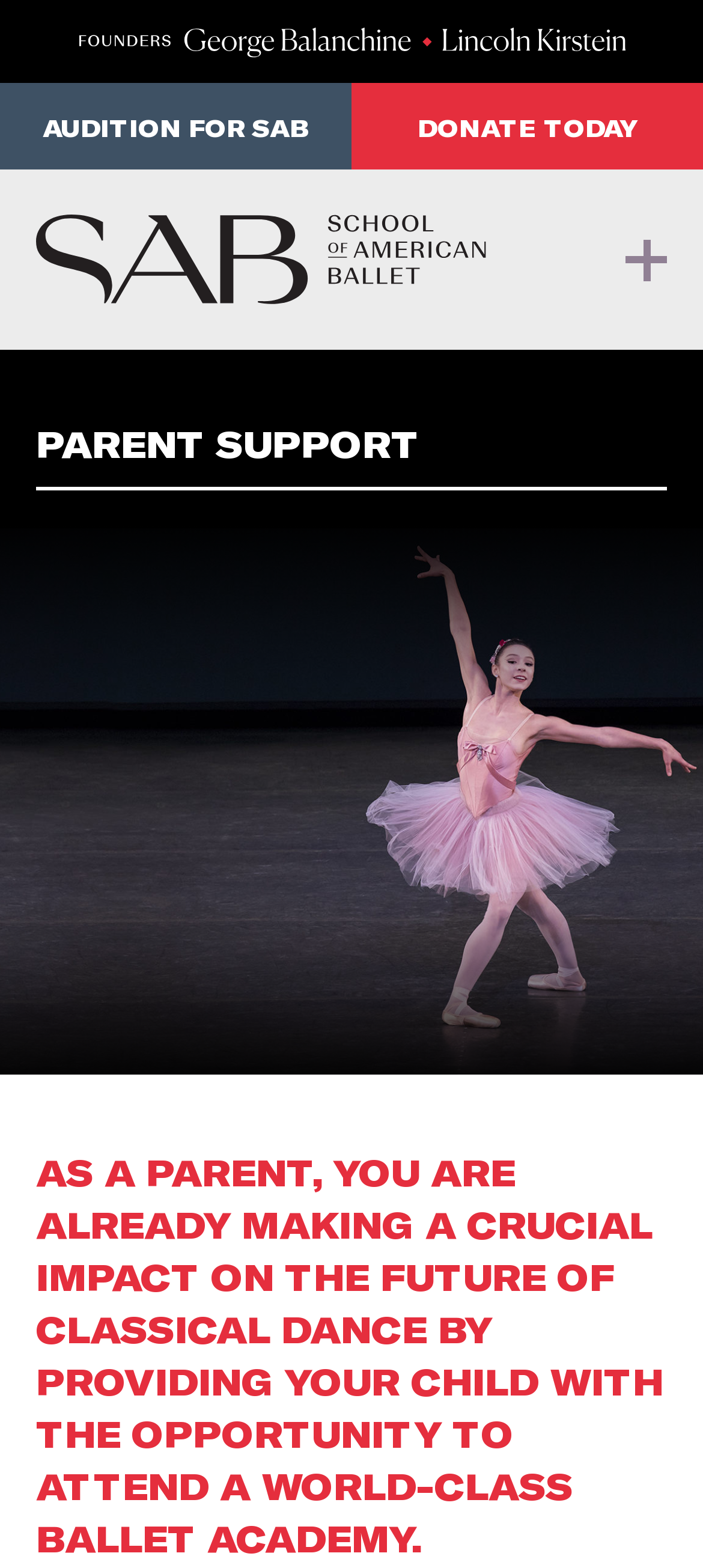What is the purpose of the parent support page? Using the information from the screenshot, answer with a single word or phrase.

To provide information to parents